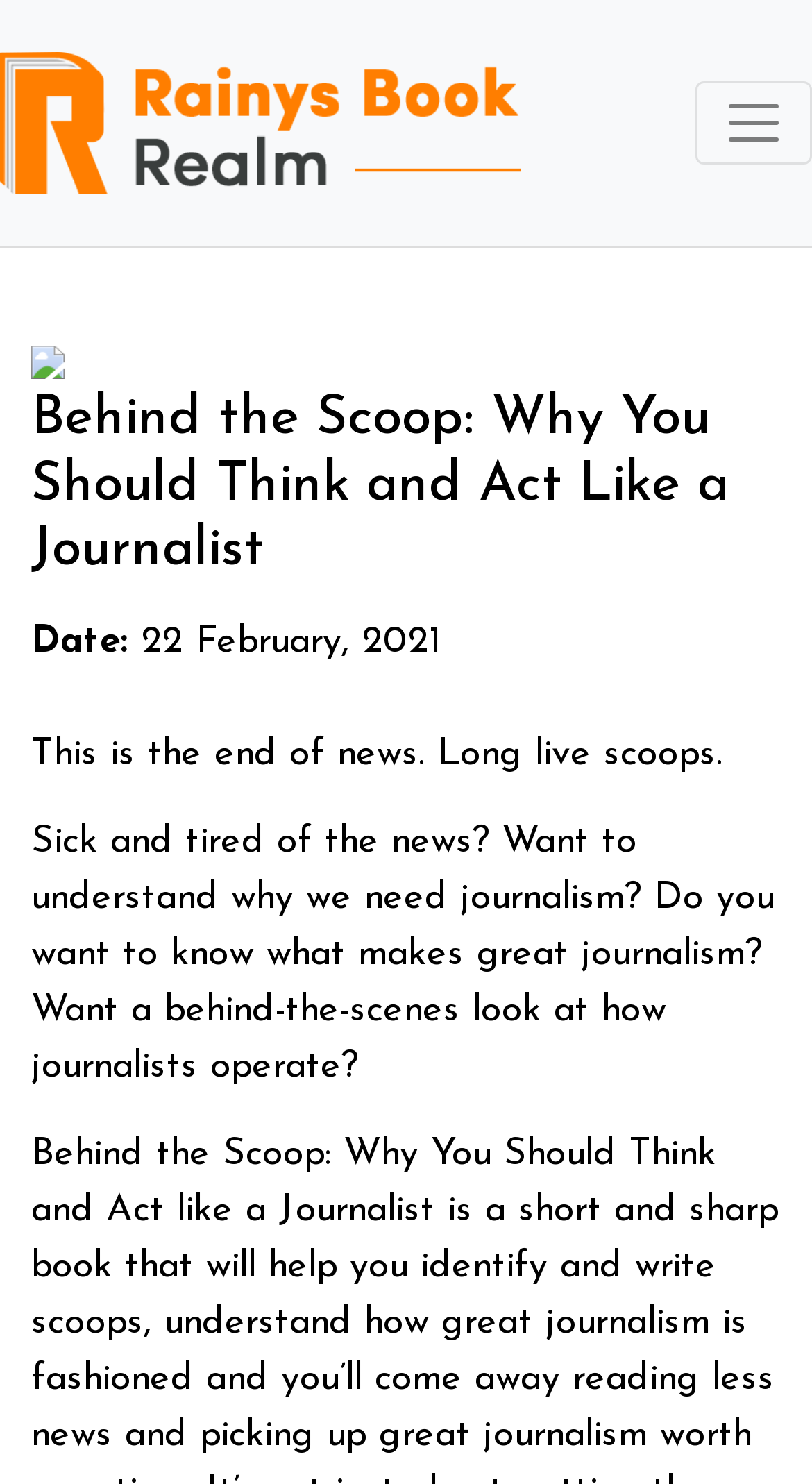What is the date of the article?
Analyze the image and provide a thorough answer to the question.

I found the date of the article by looking at the static text element that says 'Date:' and the adjacent static text element that says '22 February, 2021'.